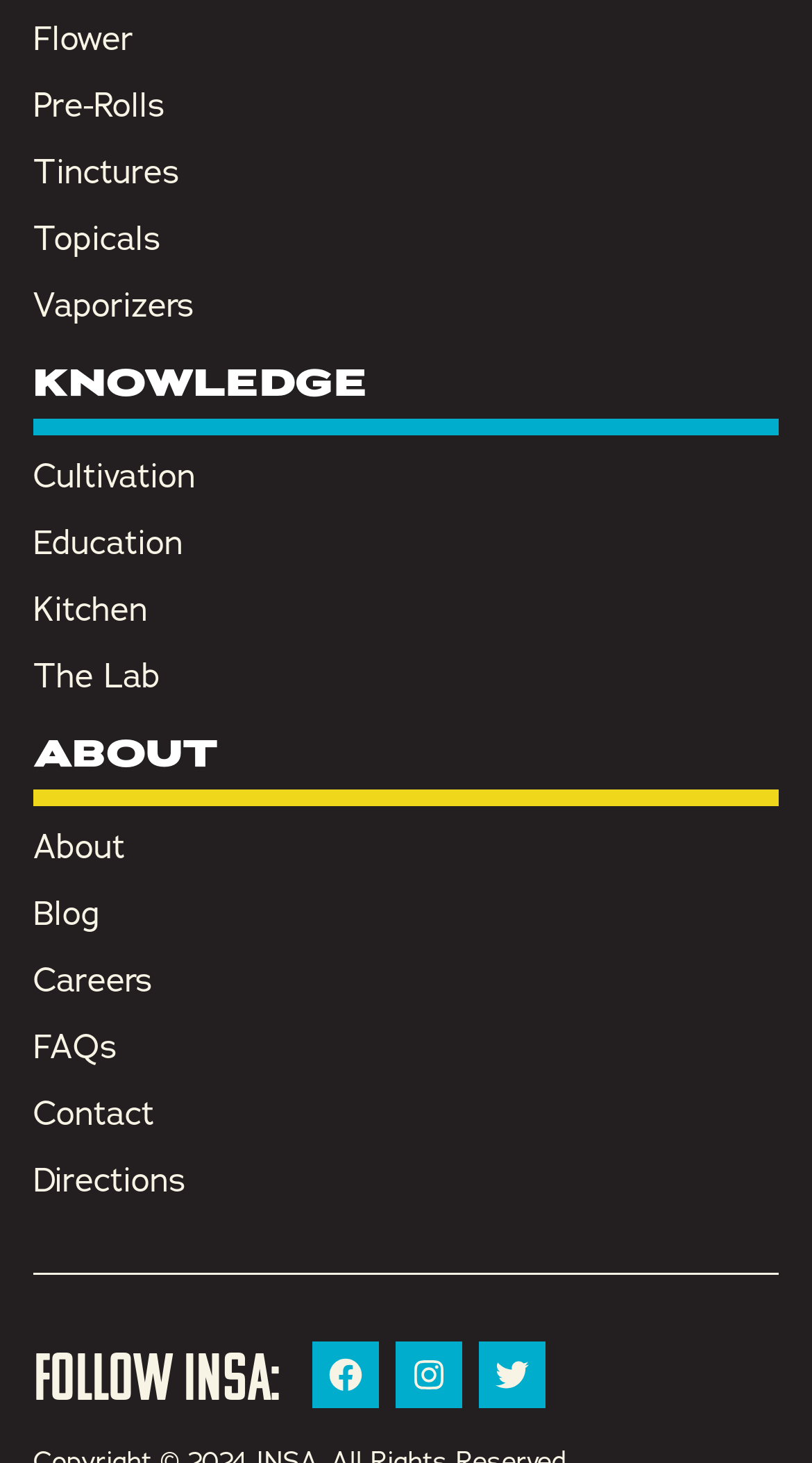How many headings are on the webpage?
Use the information from the image to give a detailed answer to the question.

I found two headings on the webpage, which are 'KNOWLEDGE' and 'ABOUT'.